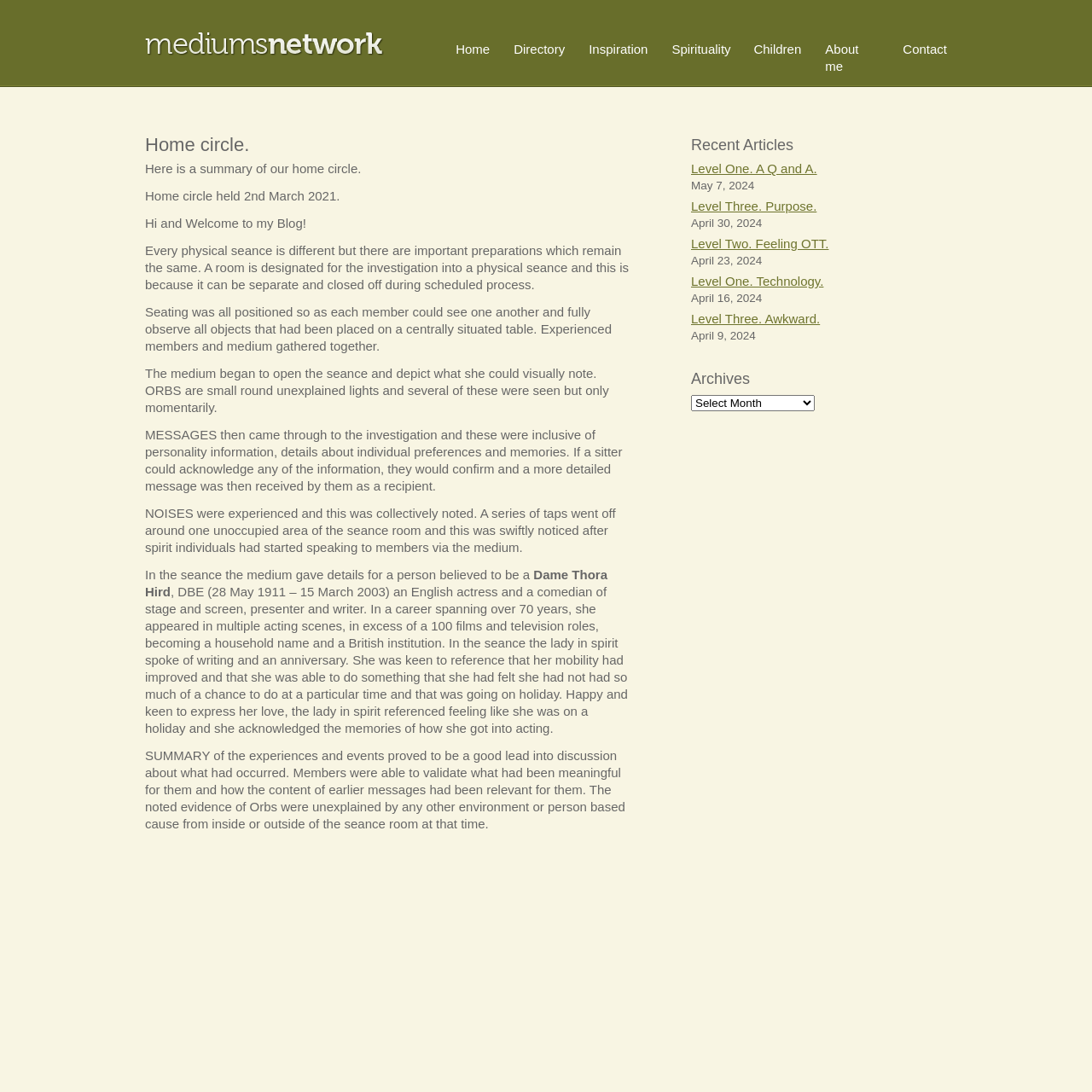What is the topic of the recent article 'Level One. A Q and A.'?
Please answer the question with as much detail and depth as you can.

The webpage does not provide explicit information about the topic of the recent article 'Level One. A Q and A.'. However, based on the context of the webpage, it is likely related to spirituality or mediumship.